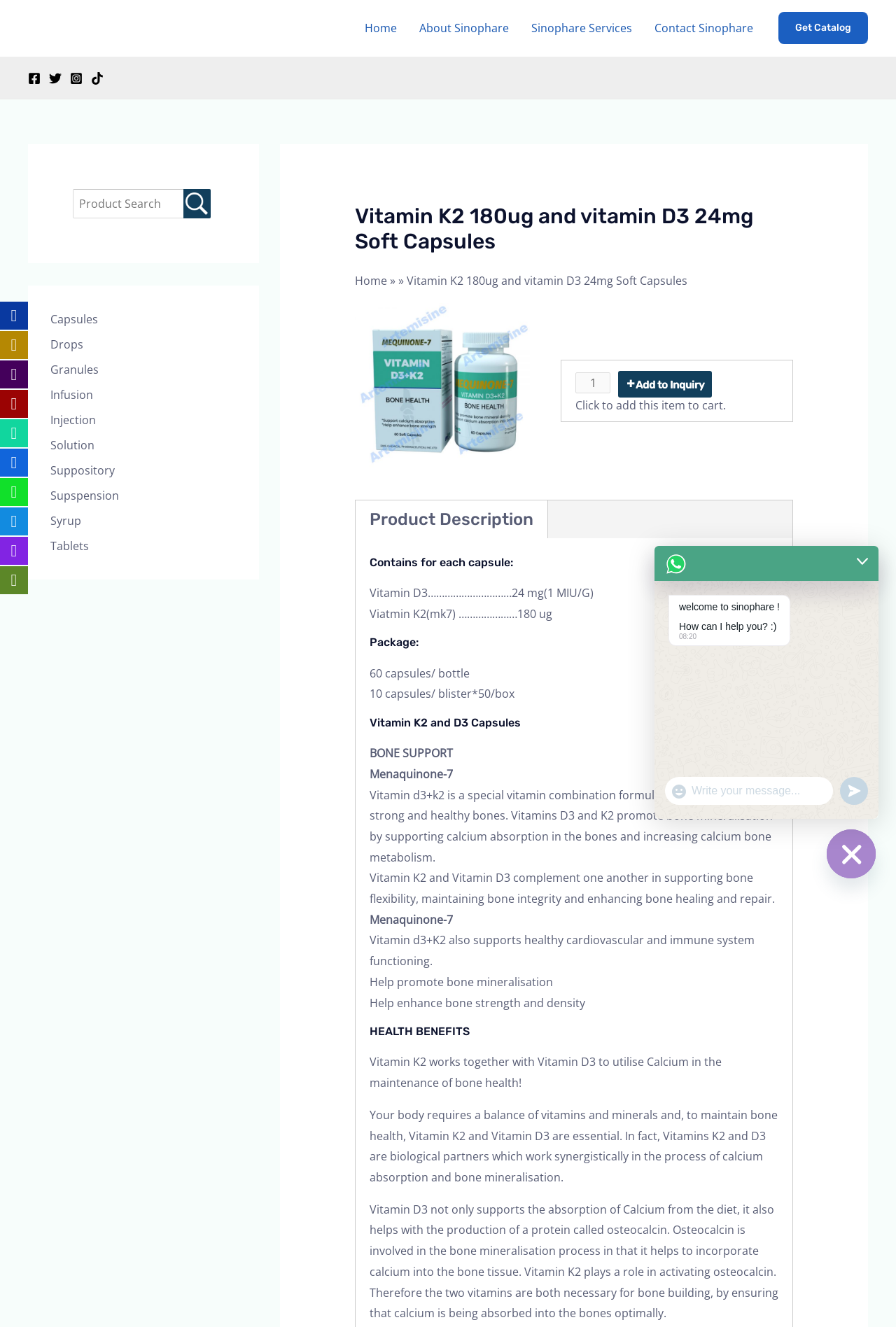Please determine the bounding box coordinates of the element to click in order to execute the following instruction: "Click the 'Home' link". The coordinates should be four float numbers between 0 and 1, specified as [left, top, right, bottom].

[0.395, 0.0, 0.455, 0.042]